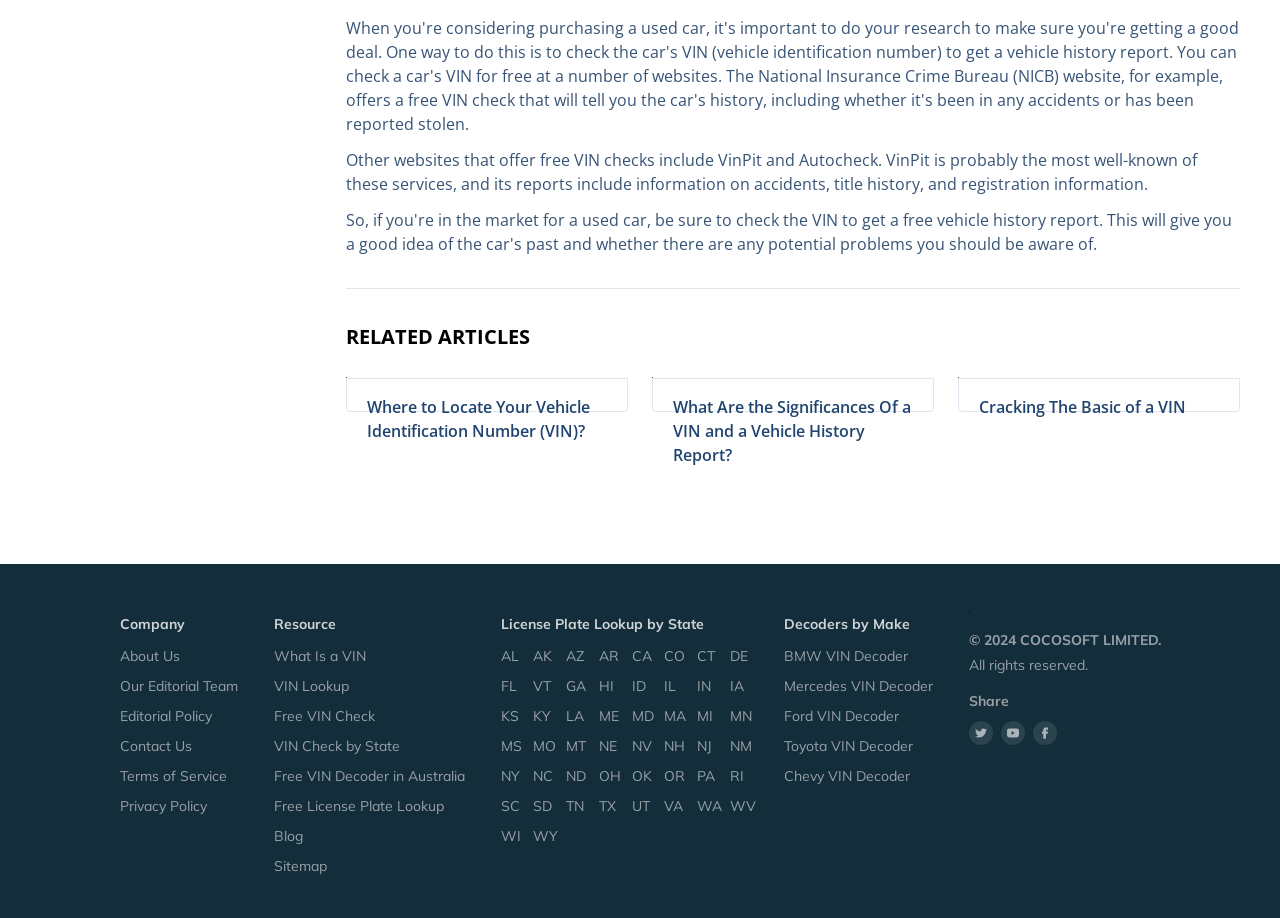Provide the bounding box coordinates for the specified HTML element described in this description: "Free License Plate Lookup". The coordinates should be four float numbers ranging from 0 to 1, in the format [left, top, right, bottom].

[0.214, 0.868, 0.346, 0.887]